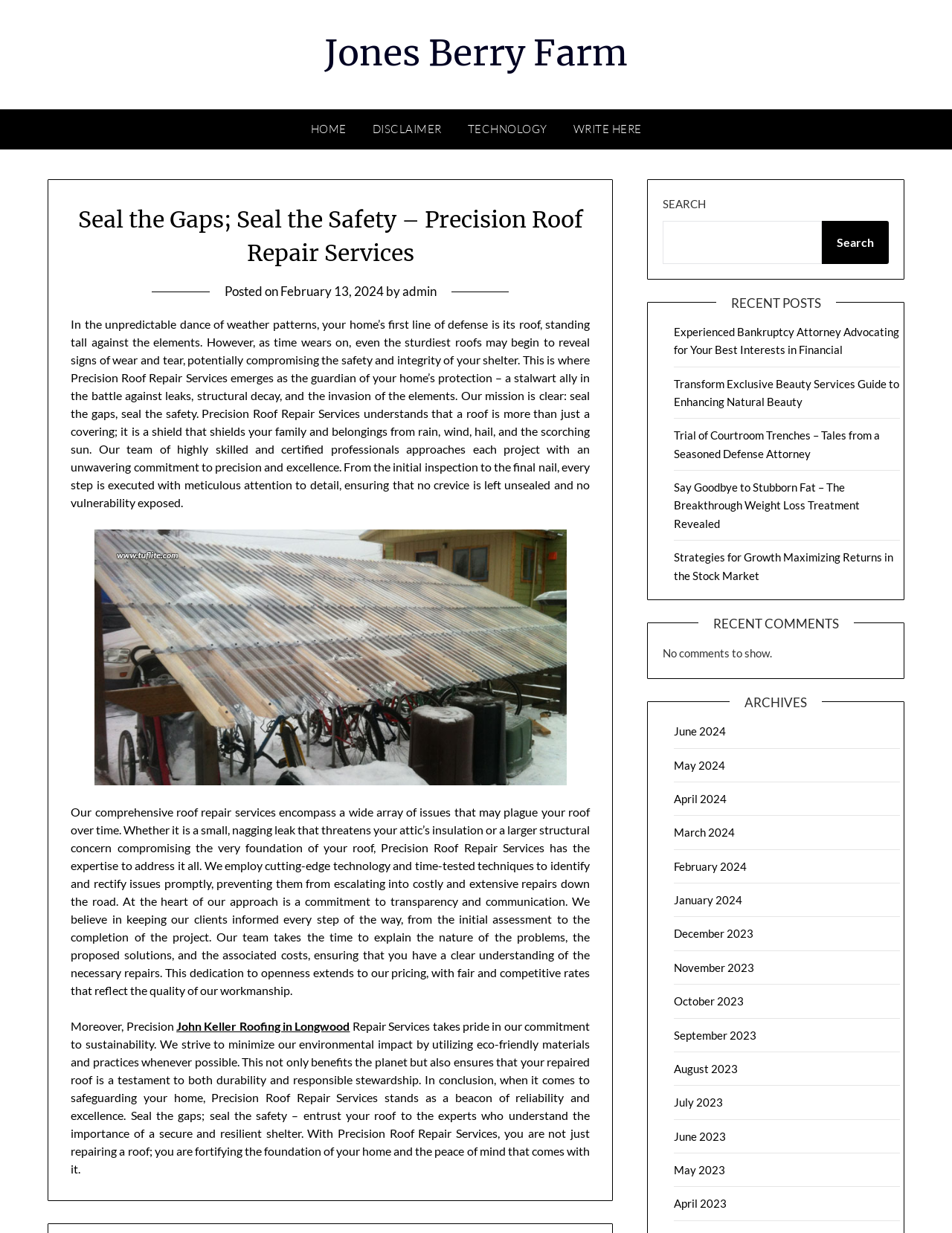Determine the primary headline of the webpage.

Seal the Gaps; Seal the Safety – Precision Roof Repair Services